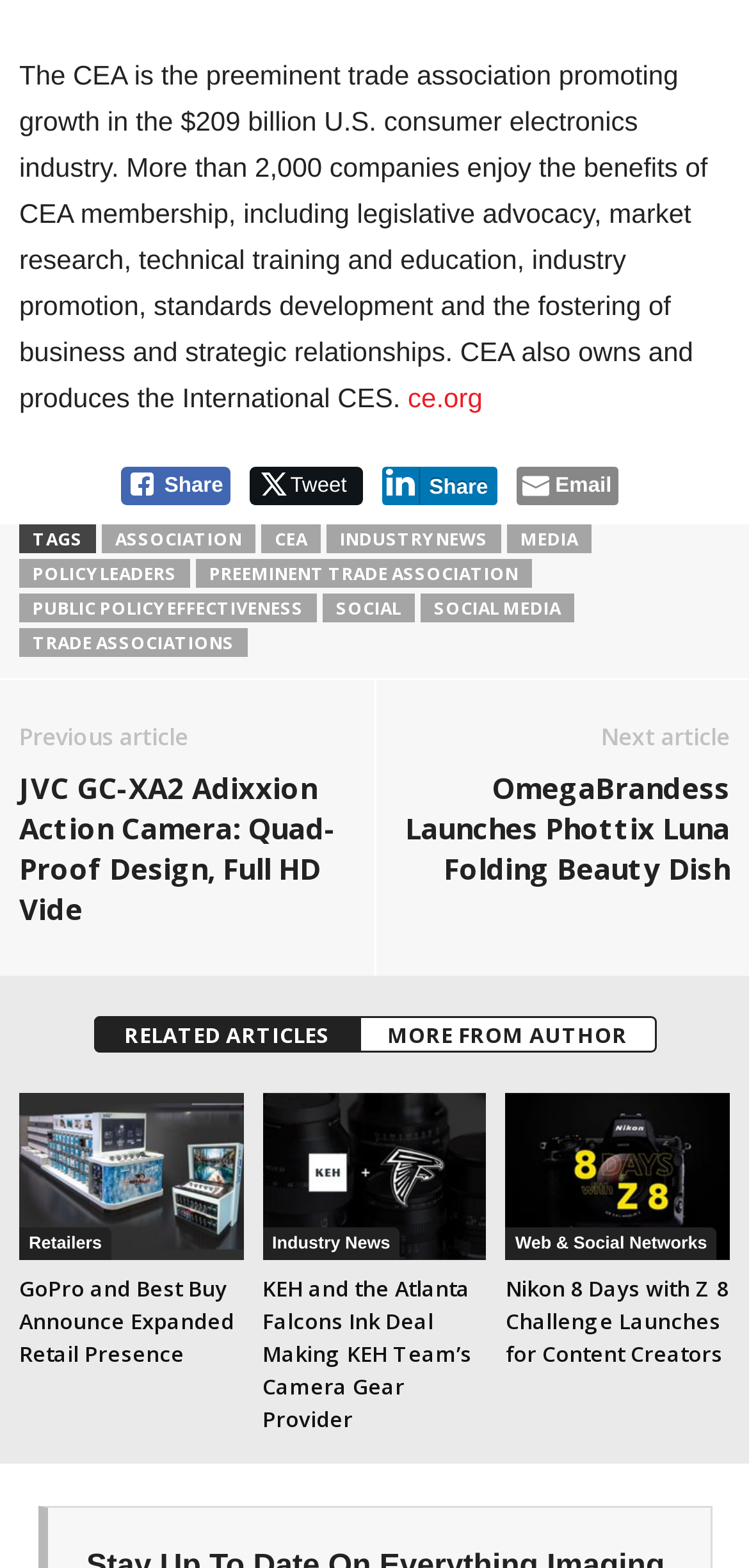Specify the bounding box coordinates of the area that needs to be clicked to achieve the following instruction: "Visit ce.org".

[0.544, 0.244, 0.644, 0.263]